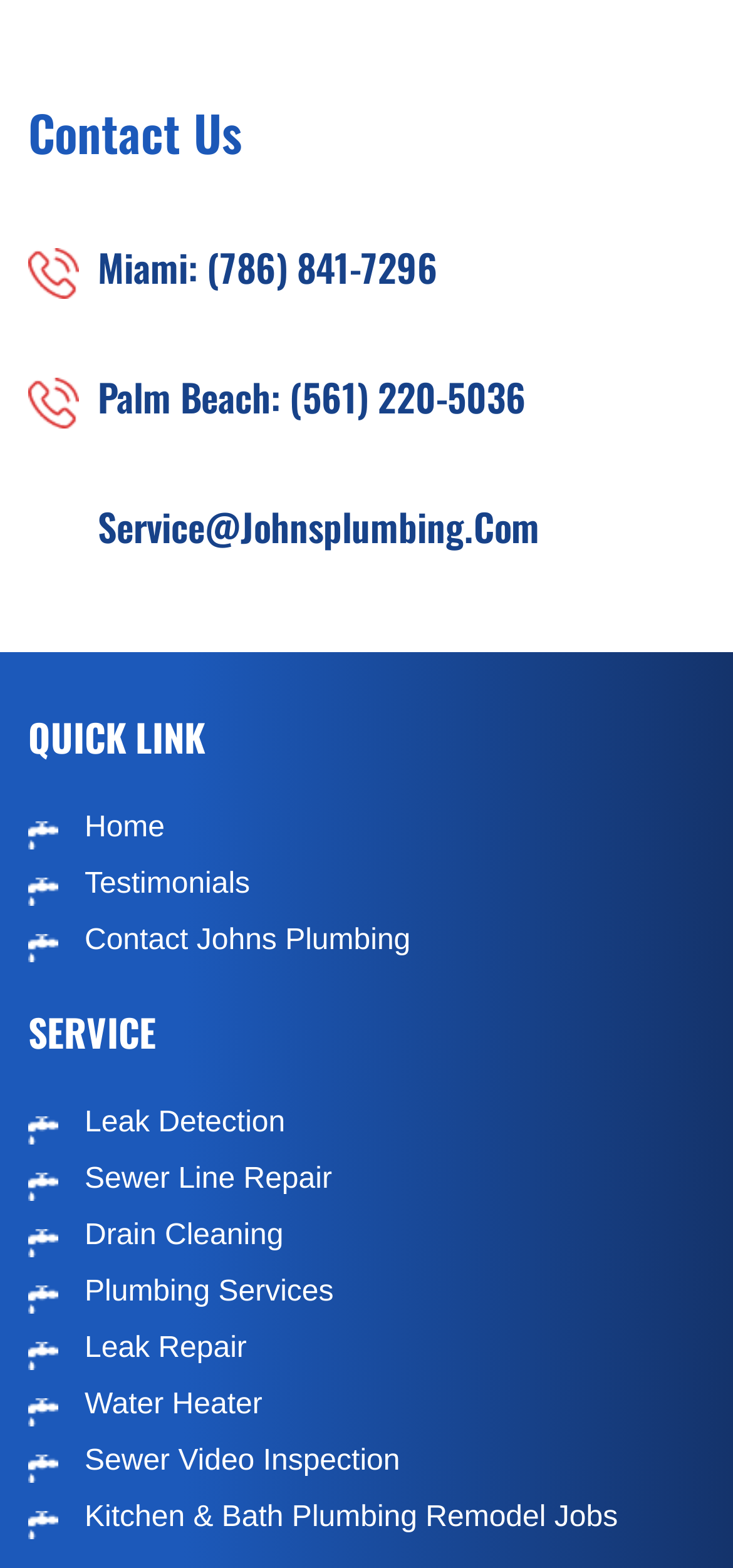Please indicate the bounding box coordinates for the clickable area to complete the following task: "Access the Press page". The coordinates should be specified as four float numbers between 0 and 1, i.e., [left, top, right, bottom].

None